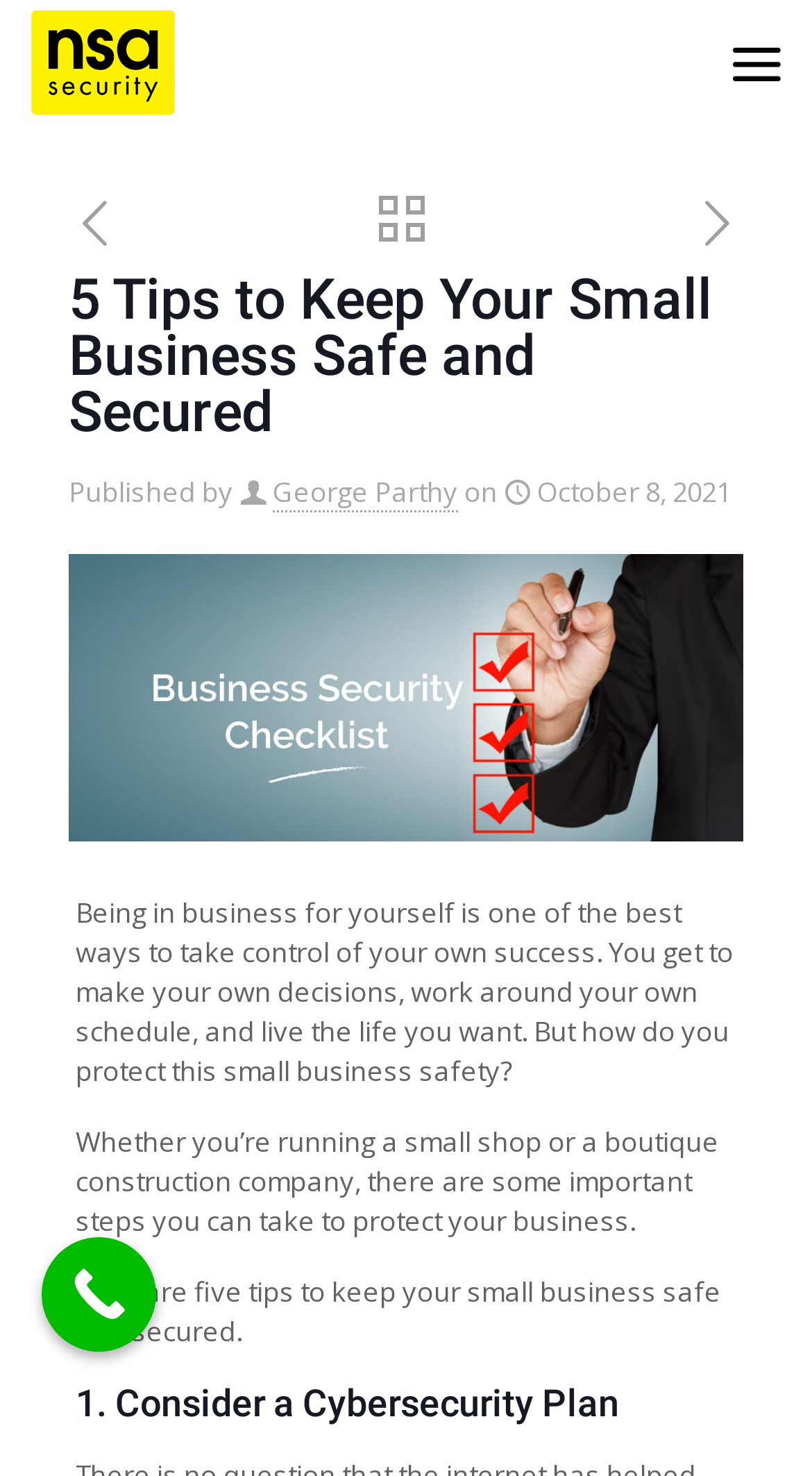What is the date of publication?
Look at the screenshot and give a one-word or phrase answer.

October 8, 2021